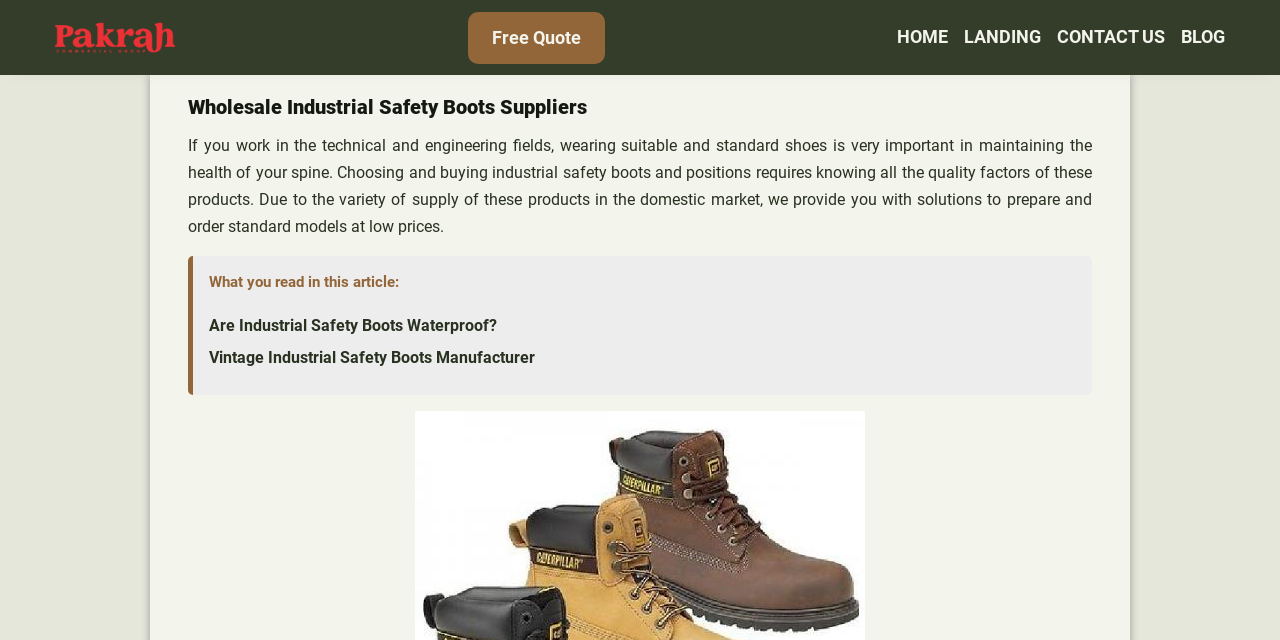Please examine the image and provide a detailed answer to the question: What type of article is this webpage?

The webpage appears to be an informative article, as it provides information on the importance of industrial safety boots, their quality factors, and answers questions related to the topic, suggesting an educational or informative purpose.